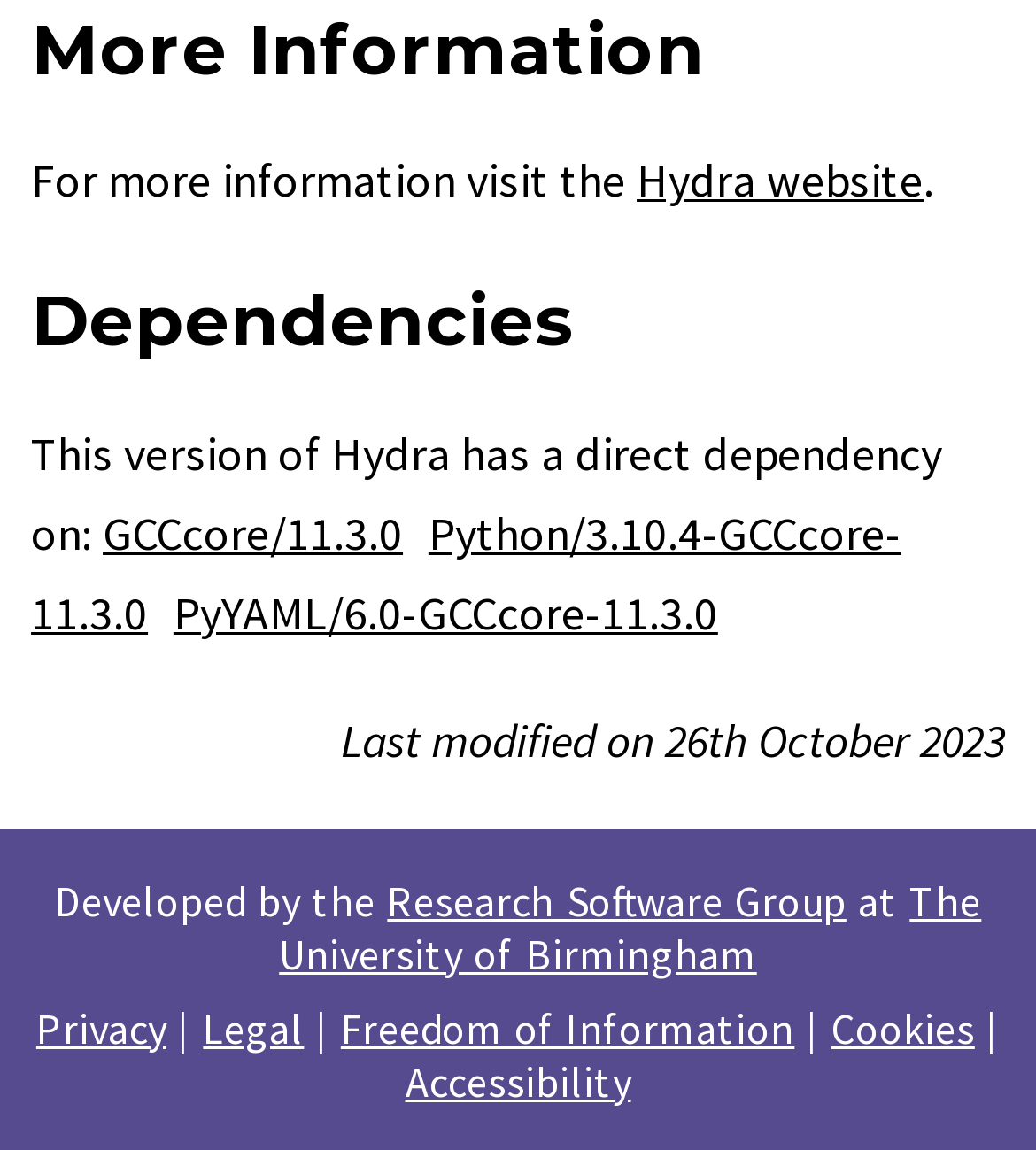Use a single word or phrase to answer this question: 
What is the name of the website for more information?

Hydra website